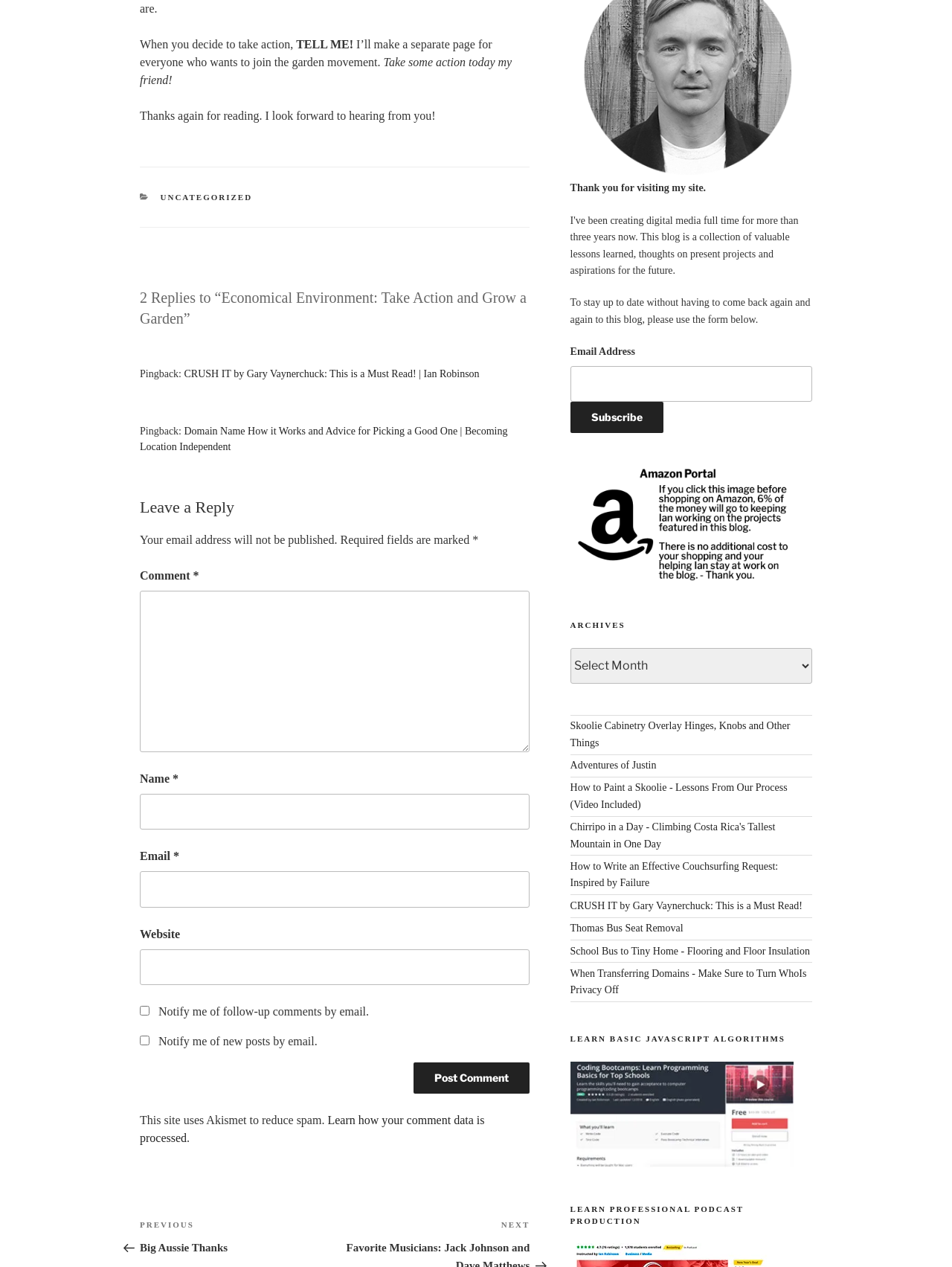What is the title of the blog post?
Could you give a comprehensive explanation in response to this question?

The title of the blog post can be found in the heading element with the text '2 Replies to “Economical Environment: Take Action and Grow a Garden”'. This heading is located near the top of the webpage, indicating that it is the title of the blog post.